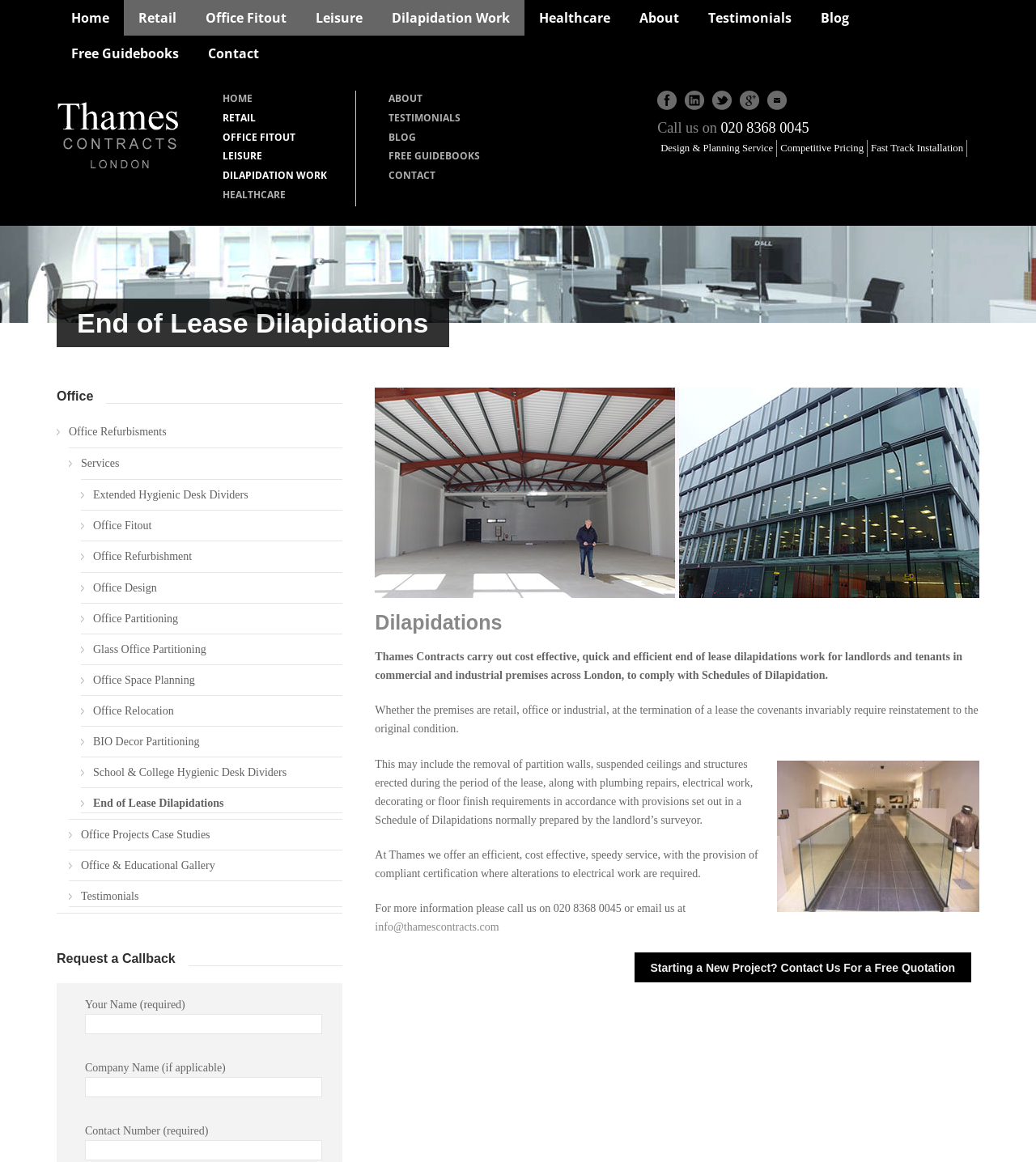Locate the bounding box coordinates of the element that should be clicked to execute the following instruction: "Click on the 'Dilapidation Work' link".

[0.364, 0.0, 0.506, 0.031]